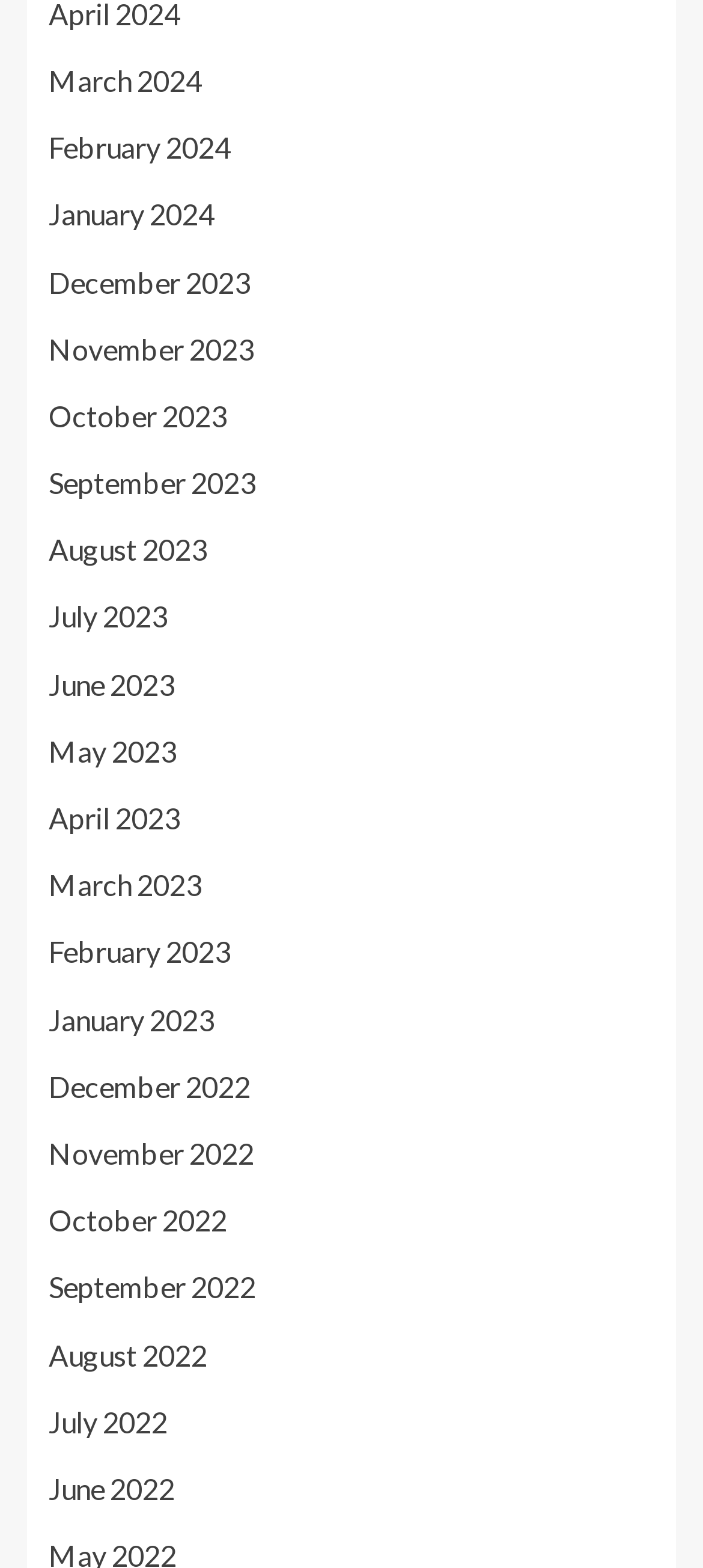How many months are listed in total?
Carefully analyze the image and provide a thorough answer to the question.

I can count the number of links in the list, and there are 24 links, each representing a month from December 2022 to March 2024.